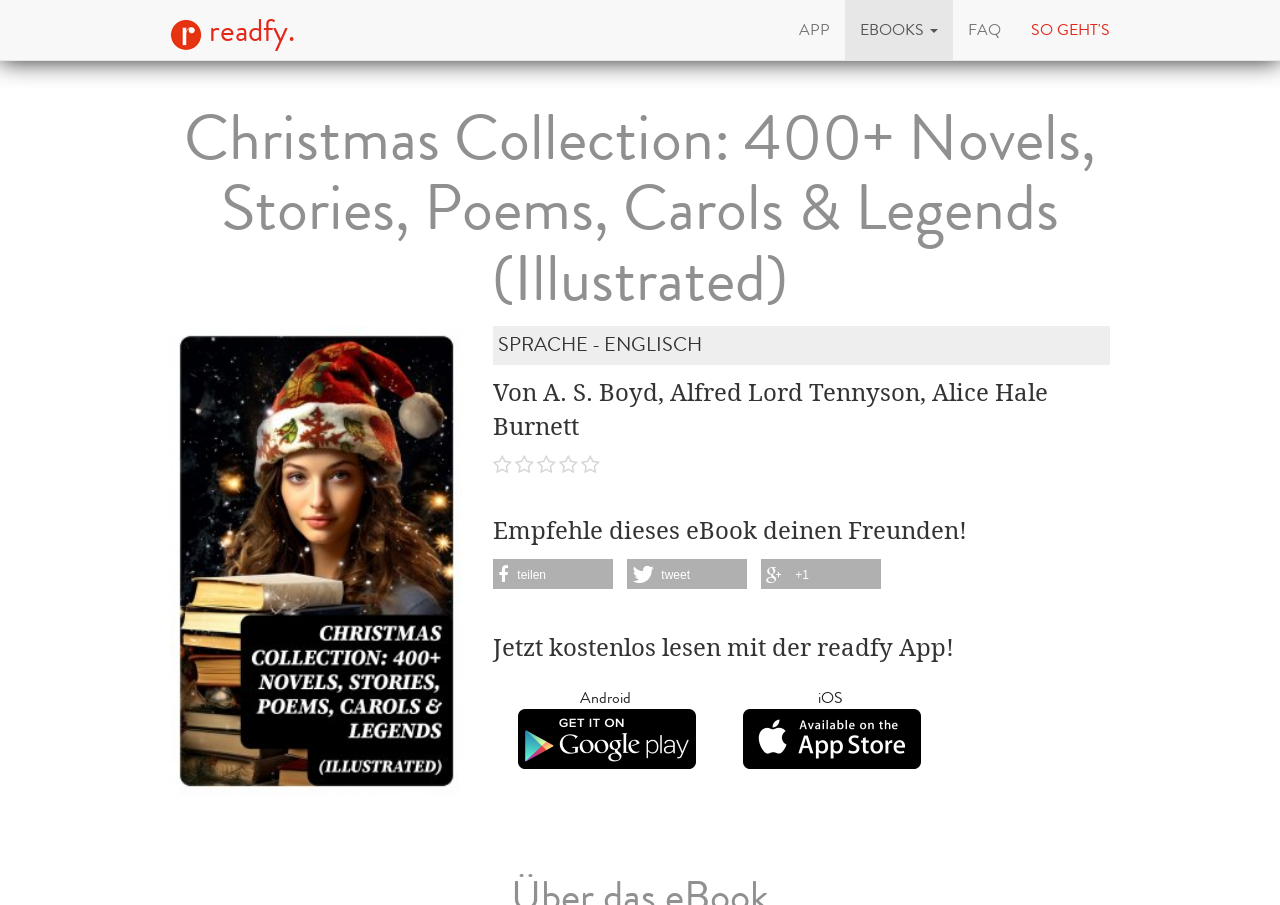Identify the bounding box coordinates for the UI element described as follows: eBooks. Use the format (top-left x, top-left y, bottom-right x, bottom-right y) and ensure all values are floating point numbers between 0 and 1.

[0.66, 0.0, 0.745, 0.066]